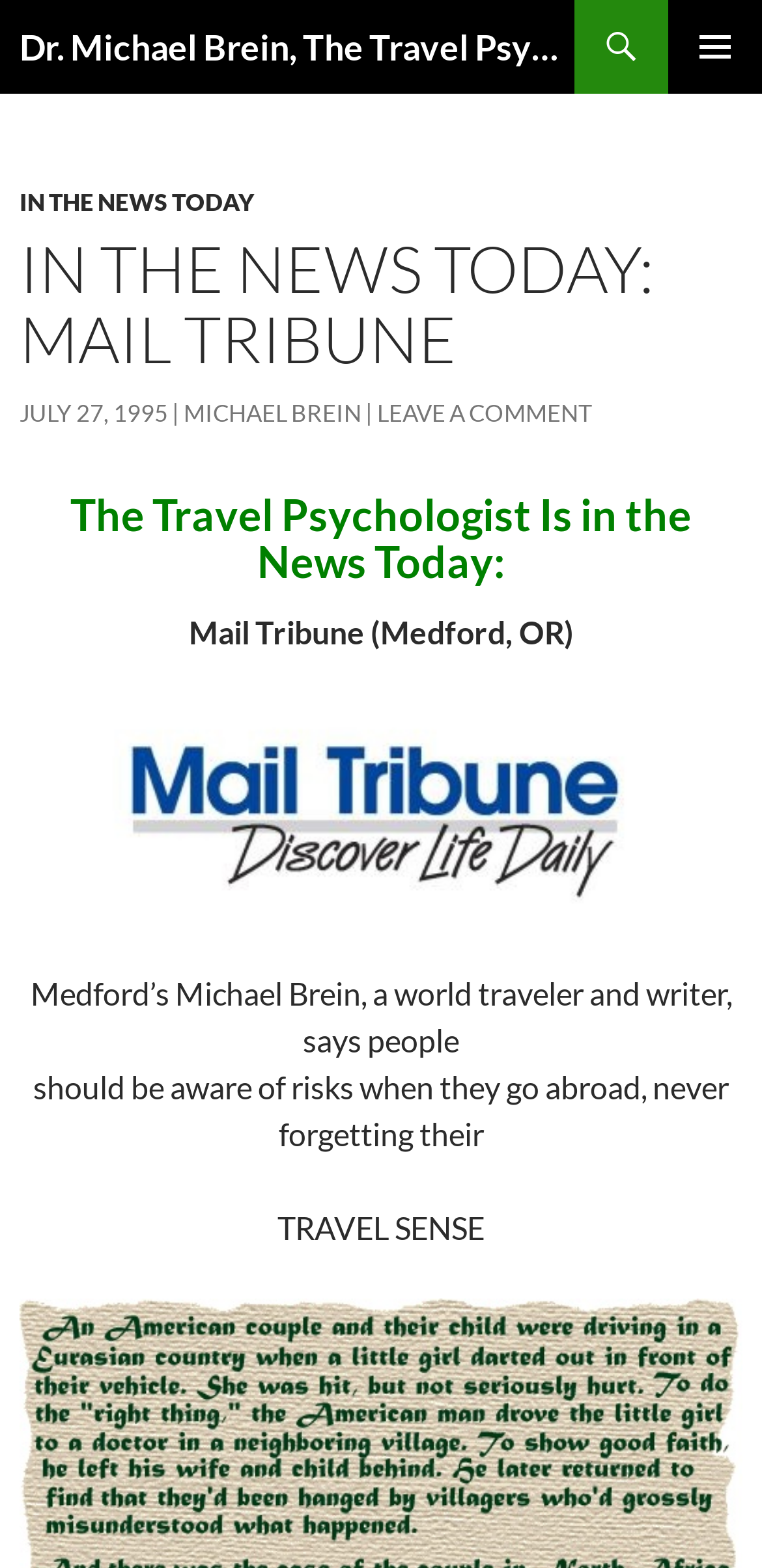Determine the bounding box coordinates for the HTML element described here: "Michael Brein".

[0.241, 0.254, 0.474, 0.273]